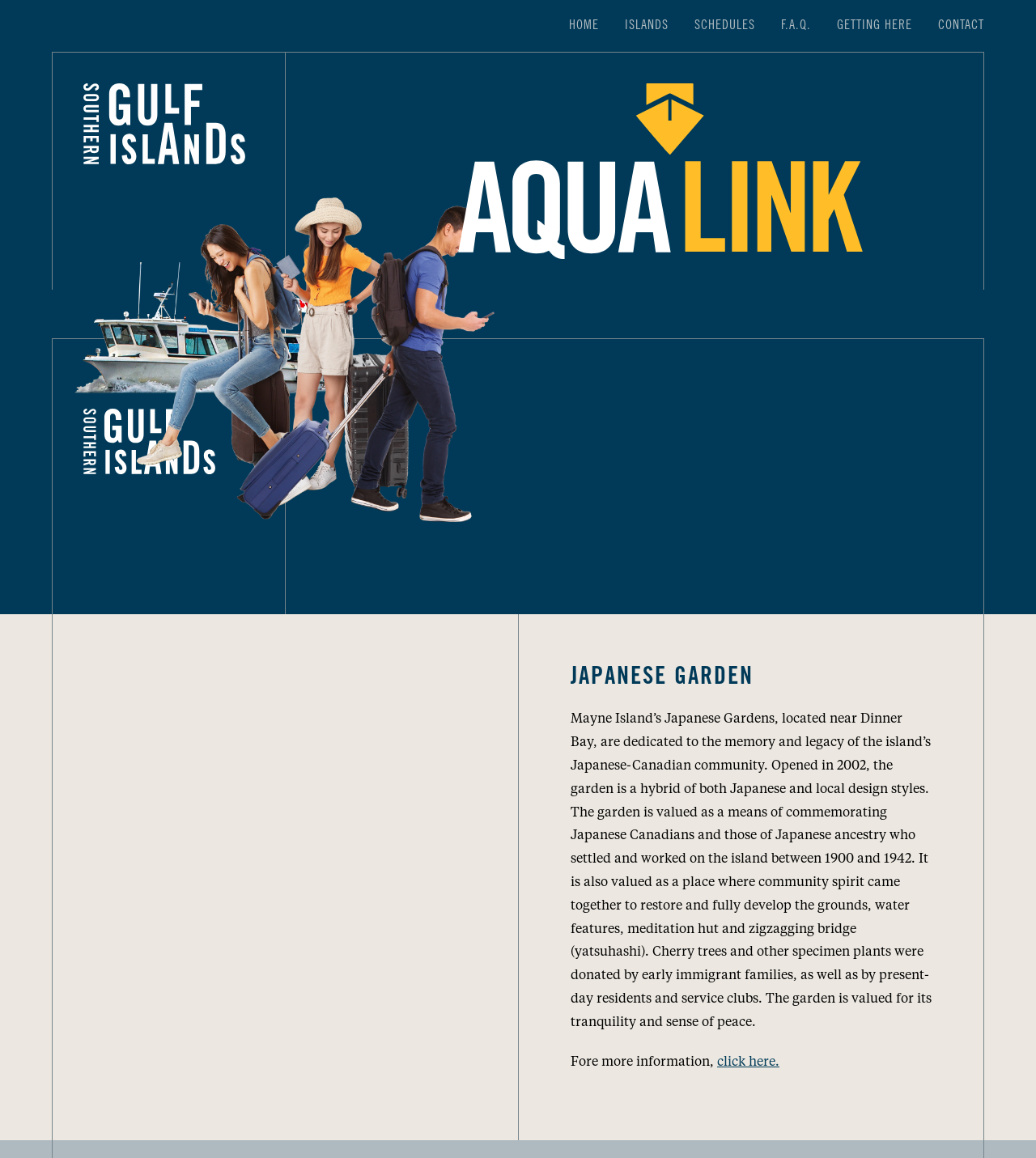Find the bounding box coordinates for the area that should be clicked to accomplish the instruction: "go to top".

[0.904, 0.87, 0.941, 0.894]